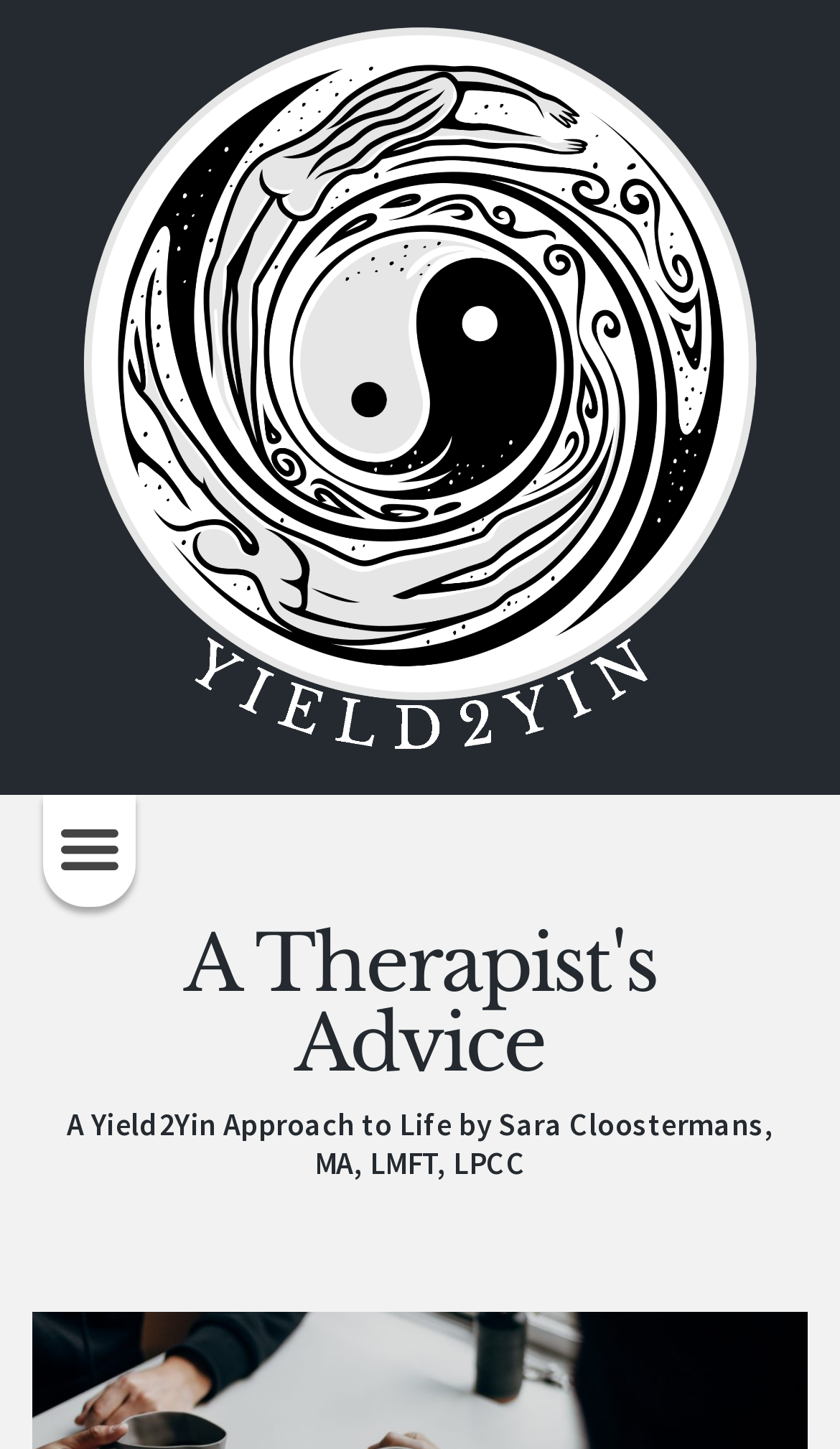Find the bounding box of the element with the following description: "A Therapist's Advice". The coordinates must be four float numbers between 0 and 1, formatted as [left, top, right, bottom].

[0.077, 0.638, 0.923, 0.749]